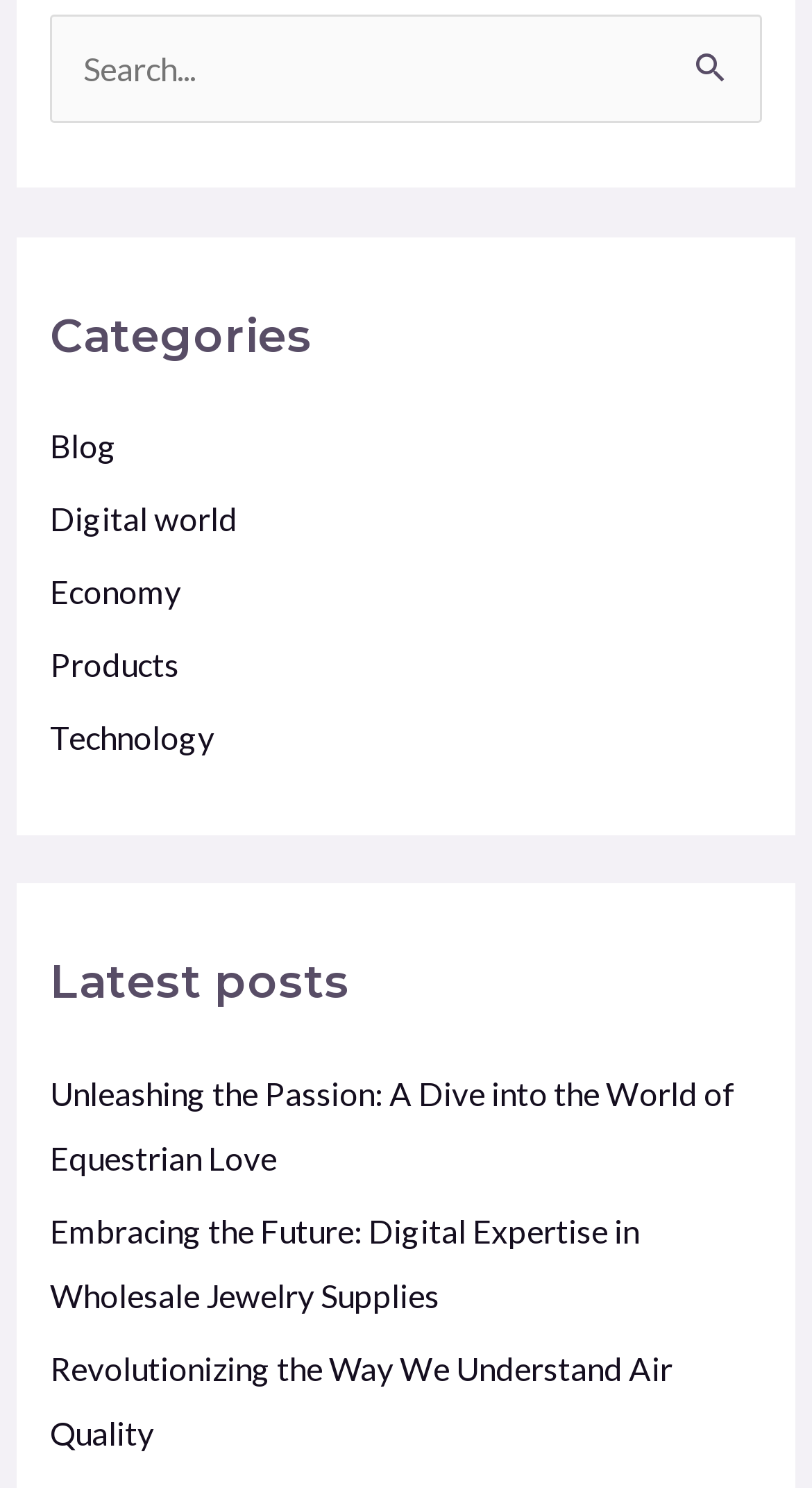Please identify the bounding box coordinates of the element I need to click to follow this instruction: "View Kim Malinowski's profile".

None